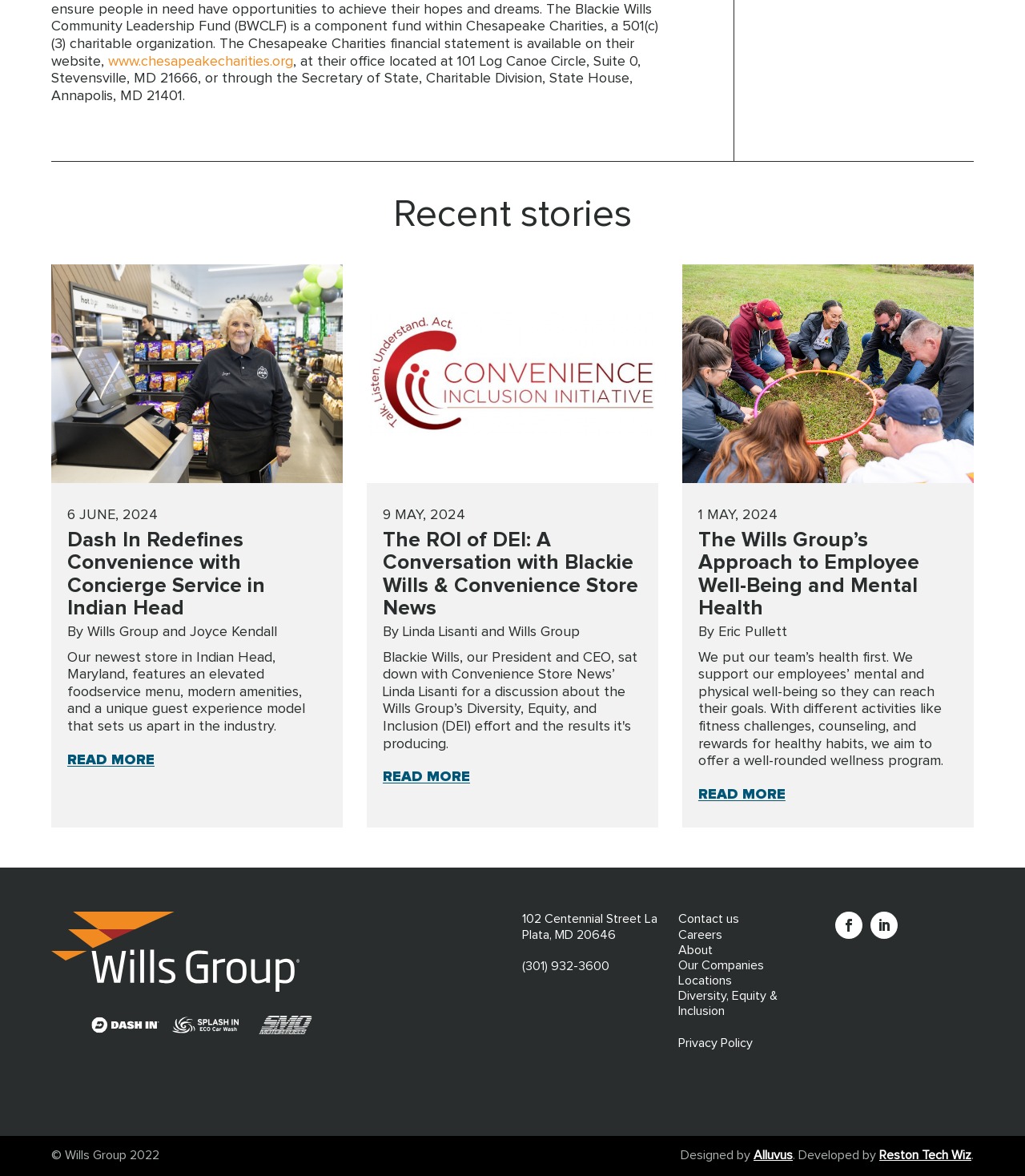Can you find the bounding box coordinates for the UI element given this description: "People"? Provide the coordinates as four float numbers between 0 and 1: [left, top, right, bottom].

None